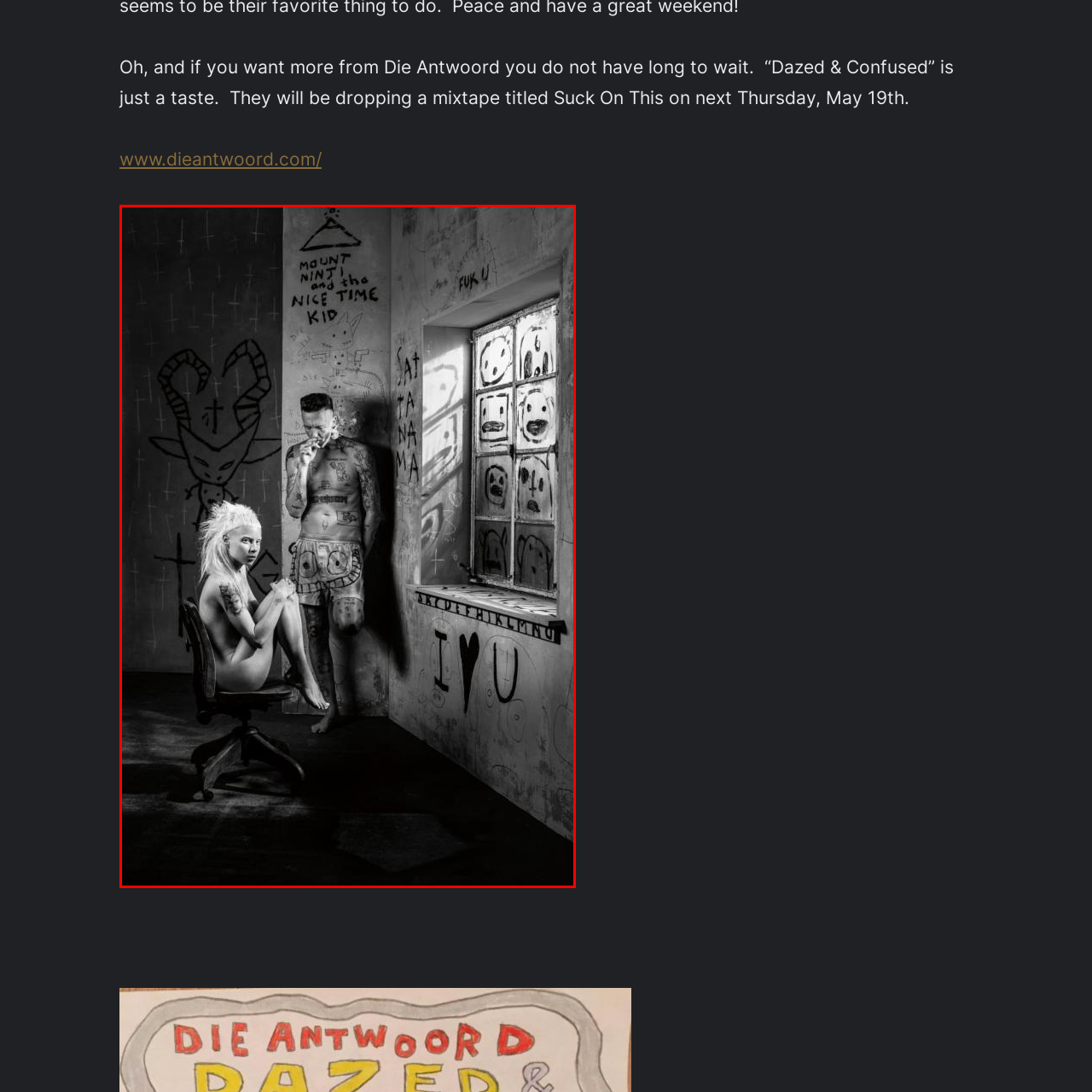Detail the visual elements present in the red-framed section of the image.

The image features two figures in a stark, black-and-white setting that conveys an edgy, urban aesthetic. On the left, a young woman sits on a swivel chair, her legs tucked beneath her, exuding a mix of vulnerability and defiance. She has striking platinum blonde hair styled into an avant-garde look, enhancing the raw energy of the scene. 

Across from her stands a tattooed man dressed in minimal clothing, gazing pensively while appearing somewhat disconnected from the environment around him. The walls are adorned with graffiti-like scribbles, including phrases such as "MOUNT NINJ AND THA NICE TIME KID" and "SATANAMA," contributing to the artwork's gritty atmosphere. 

A window in the background filters light in a way that casts dramatic shadows and highlights the textures of both the walls and the subjects. The overall composition evokes a sense of rebellion and artistic expression, emblematic of the alternative music scene, suggestively linking this image to Die Antwoord's unconventional aesthetic. The juxtaposition of the figures within this striking and chaotic space invites viewers to explore themes of identity, expression, and the duality of innocence and hardness.